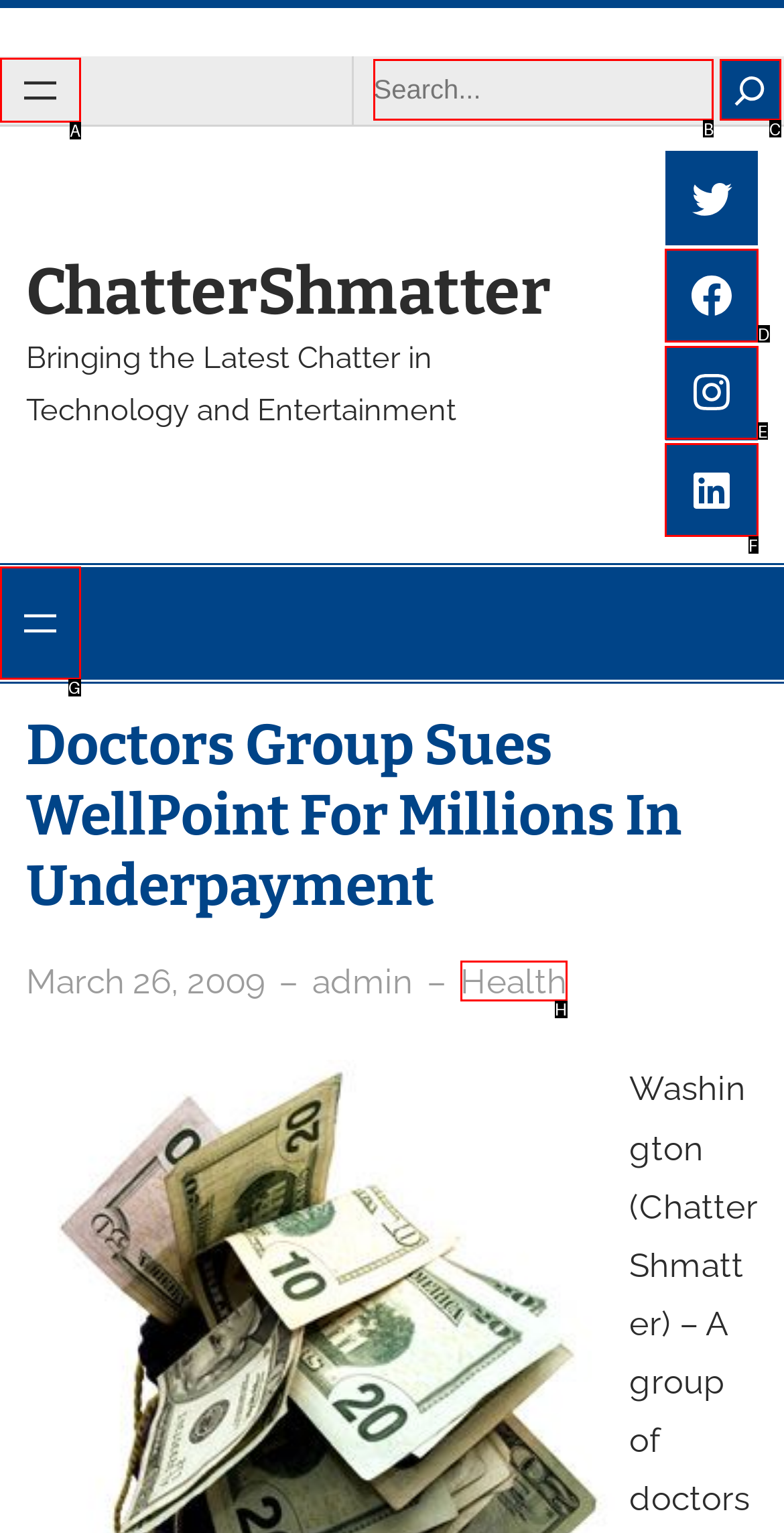Identify the HTML element that corresponds to the following description: aria-label="Open menu" Provide the letter of the best matching option.

A